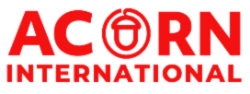Answer the question briefly using a single word or phrase: 
What color are the letters in the ACORN International logo?

red